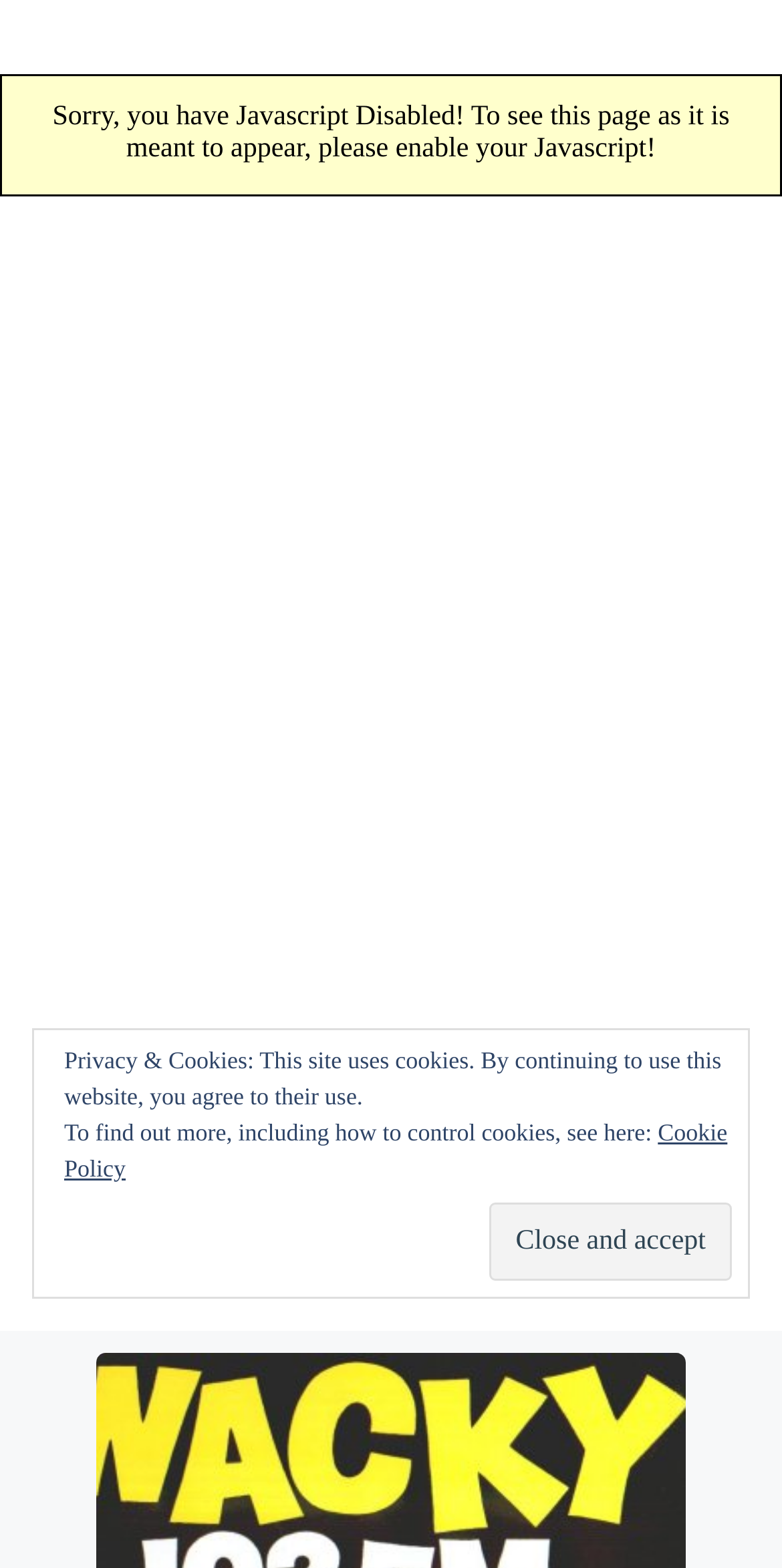Please determine the bounding box coordinates of the element's region to click for the following instruction: "Go to Home page".

[0.123, 0.459, 0.223, 0.482]